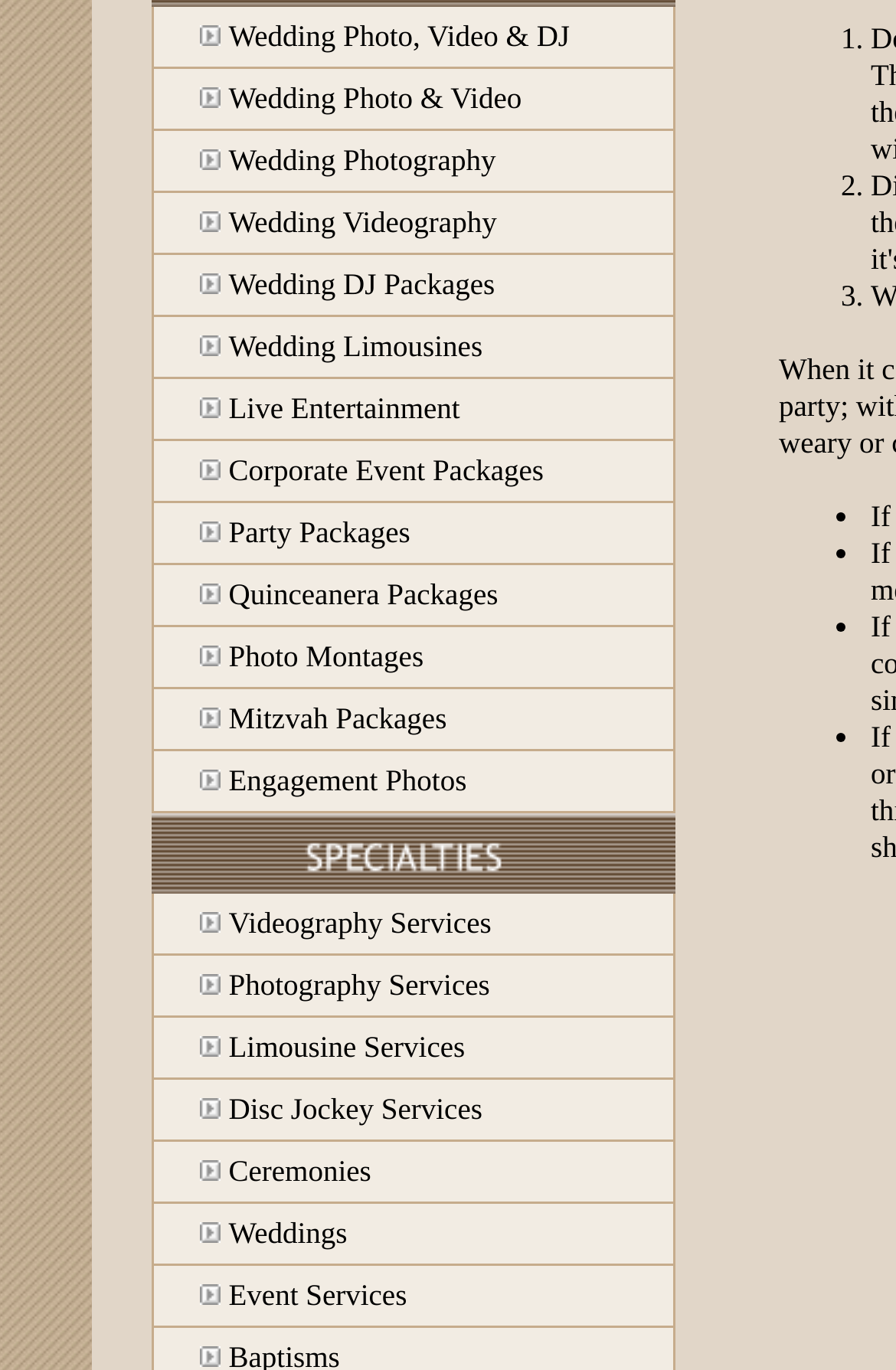Kindly provide the bounding box coordinates of the section you need to click on to fulfill the given instruction: "View Wedding Photography".

[0.255, 0.104, 0.553, 0.129]